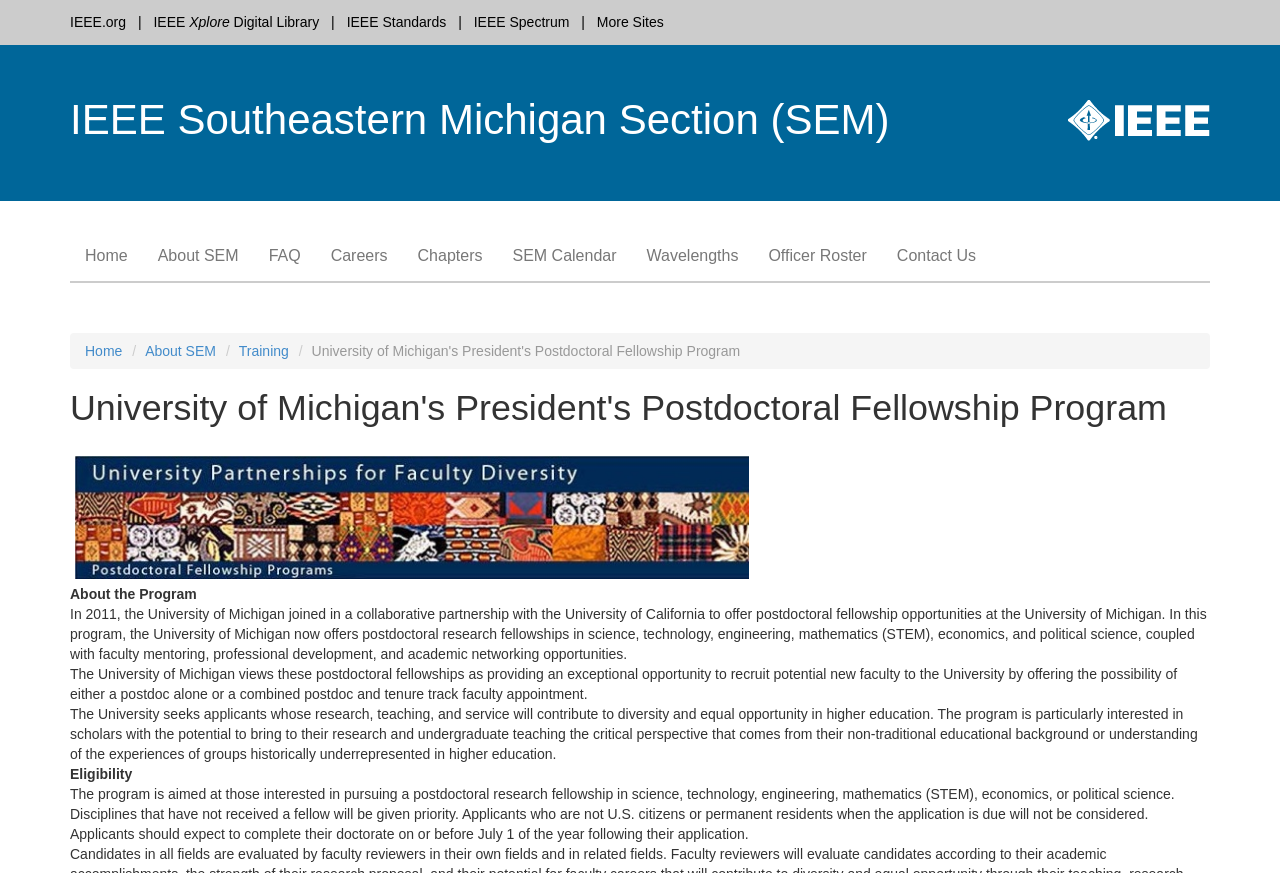What is the purpose of the postdoctoral fellowship program?
Provide an in-depth and detailed answer to the question.

I found the answer by reading the text 'The University of Michigan views these postdoctoral fellowships as providing an exceptional opportunity to recruit potential new faculty to the University...' which is located at [0.055, 0.763, 0.92, 0.804] and provides information about the program's goals.